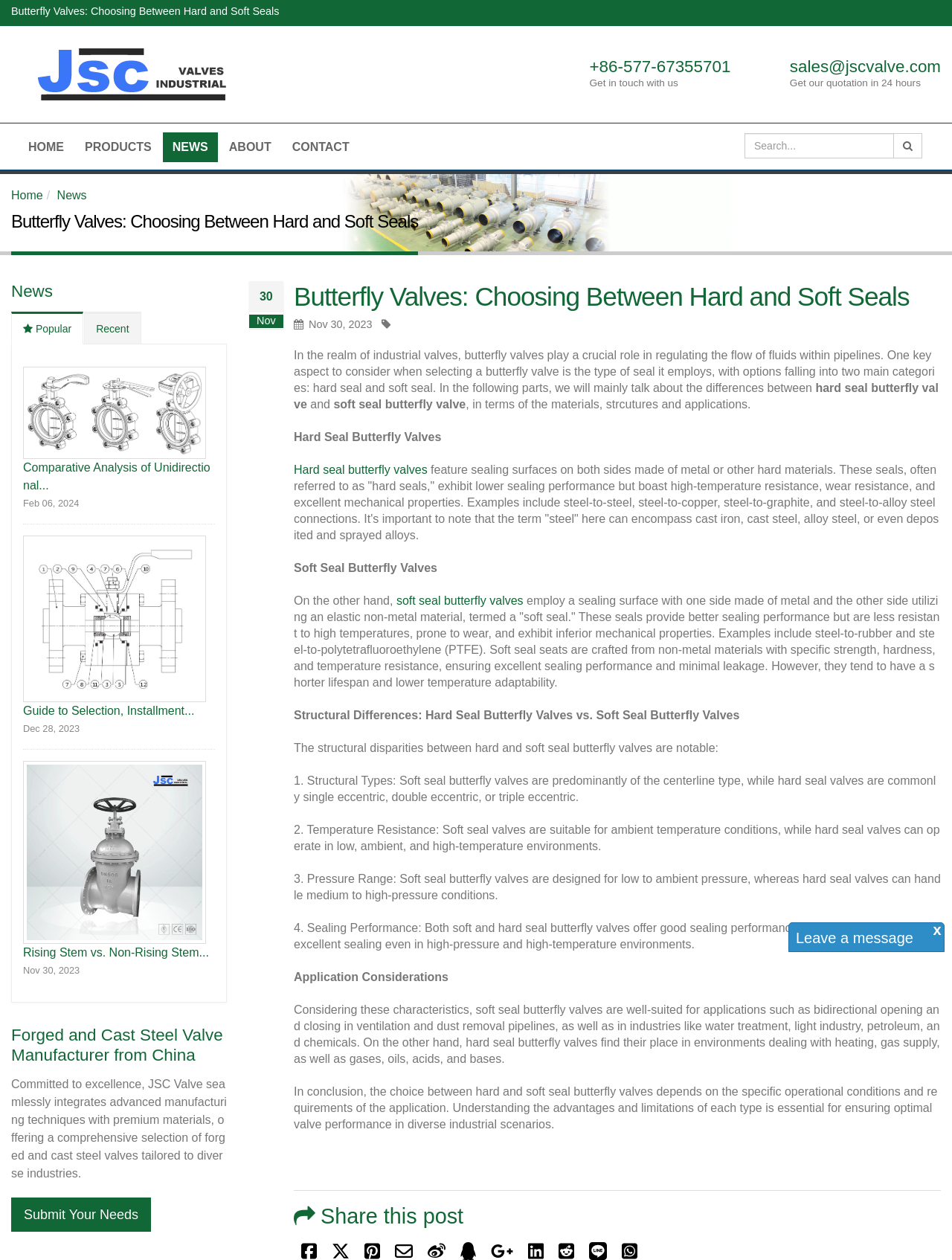Please locate and retrieve the main header text of the webpage.

Butterfly Valves: Choosing Between Hard and Soft Seals